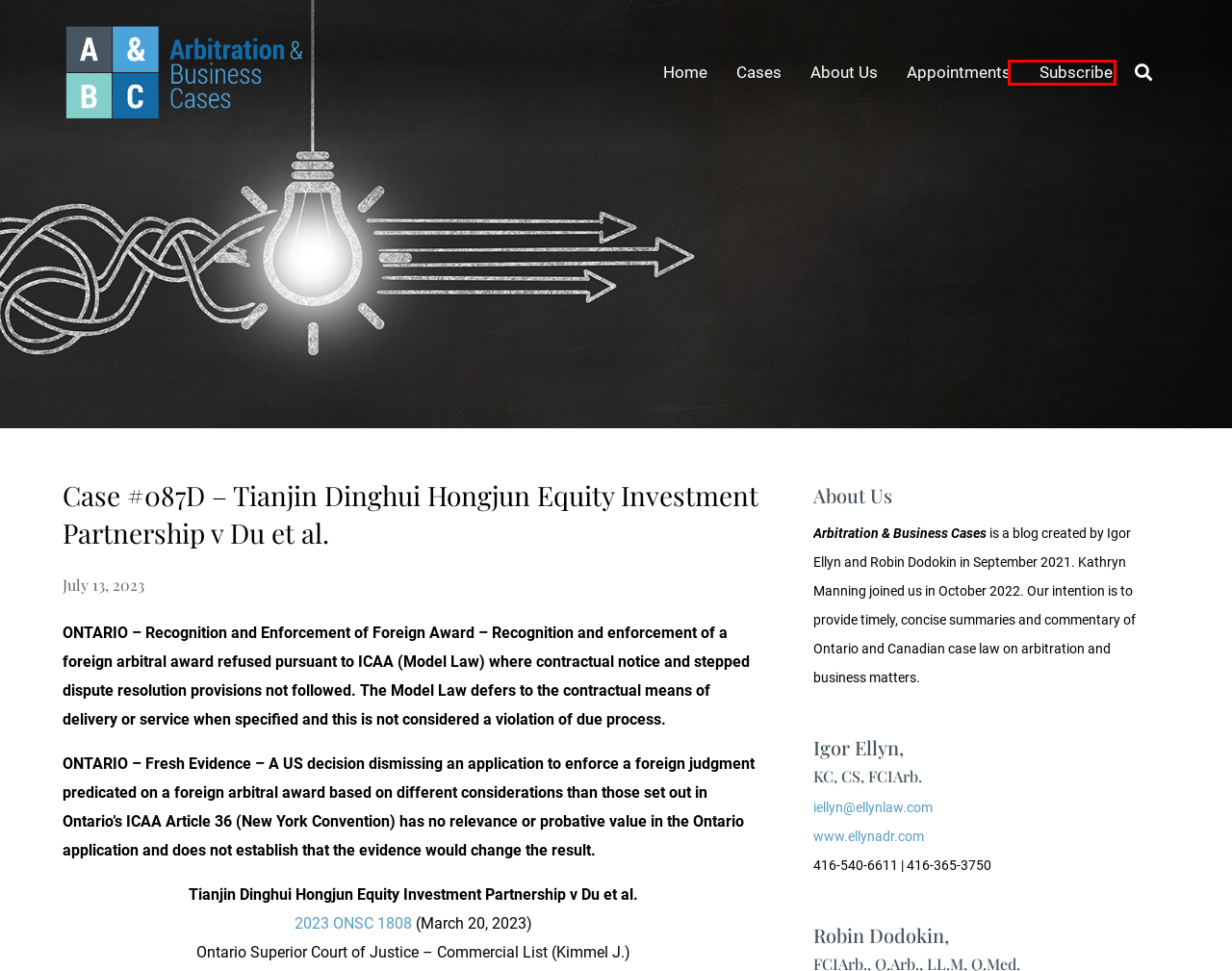Given a screenshot of a webpage with a red bounding box, please pick the webpage description that best fits the new webpage after clicking the element inside the bounding box. Here are the candidates:
A. Arbitration & Business Cases
B. Case #0127E - Tehama Group Inc v. Pythian Services Inc.
C. About the Arbitration & Business Cases Blog
D. Subscribe to Arbitration & Business Cases
E. Ellyn ADR | Get To The Point Resolutions
F. Appointments
G. Case #0124M - 1284225 Ontario Limited v. Don Valley Business Park Corporation
H. Welcome to Arbitration & Business Cases

D